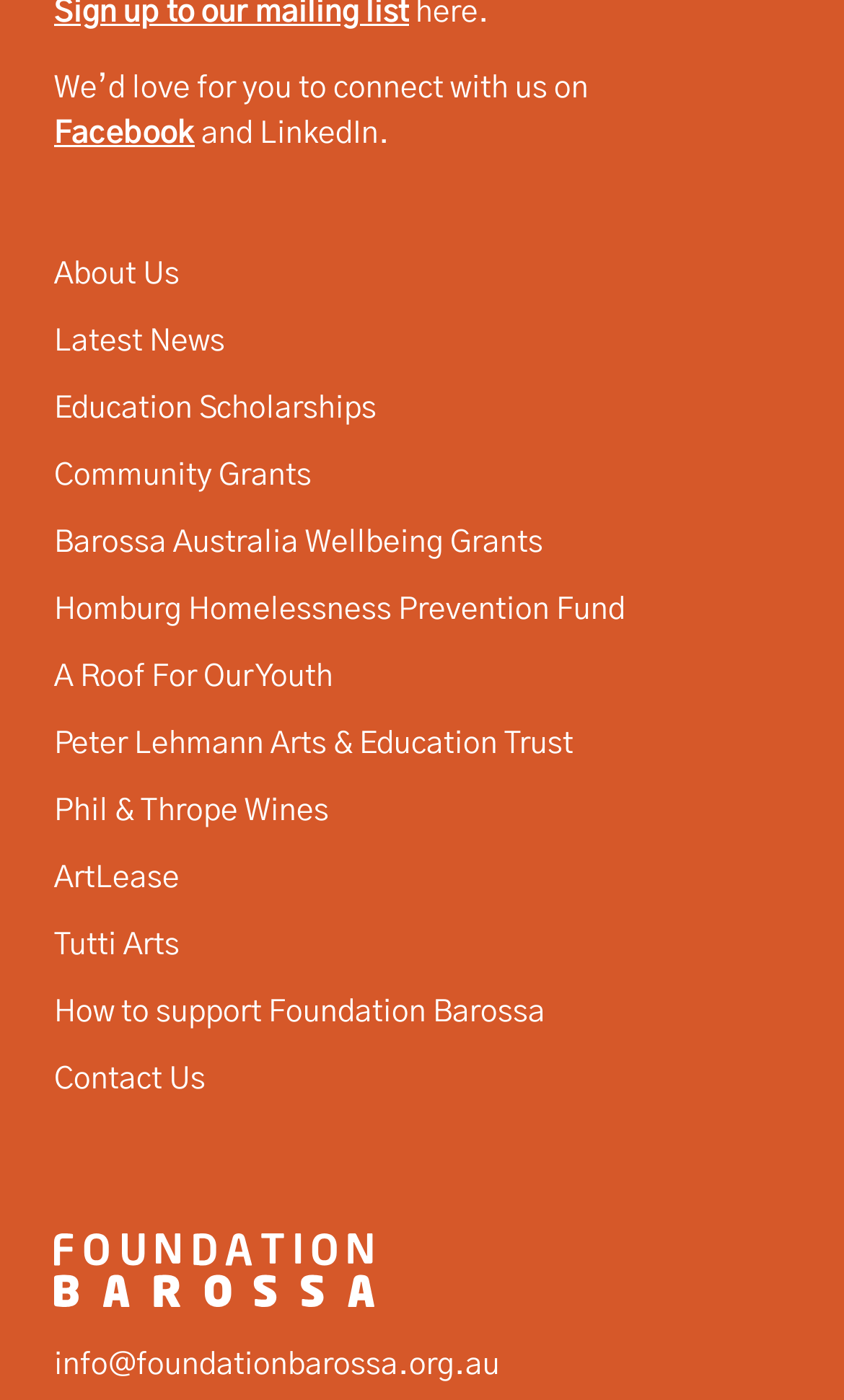How many links are available under 'About Us'?
Please answer using one word or phrase, based on the screenshot.

1